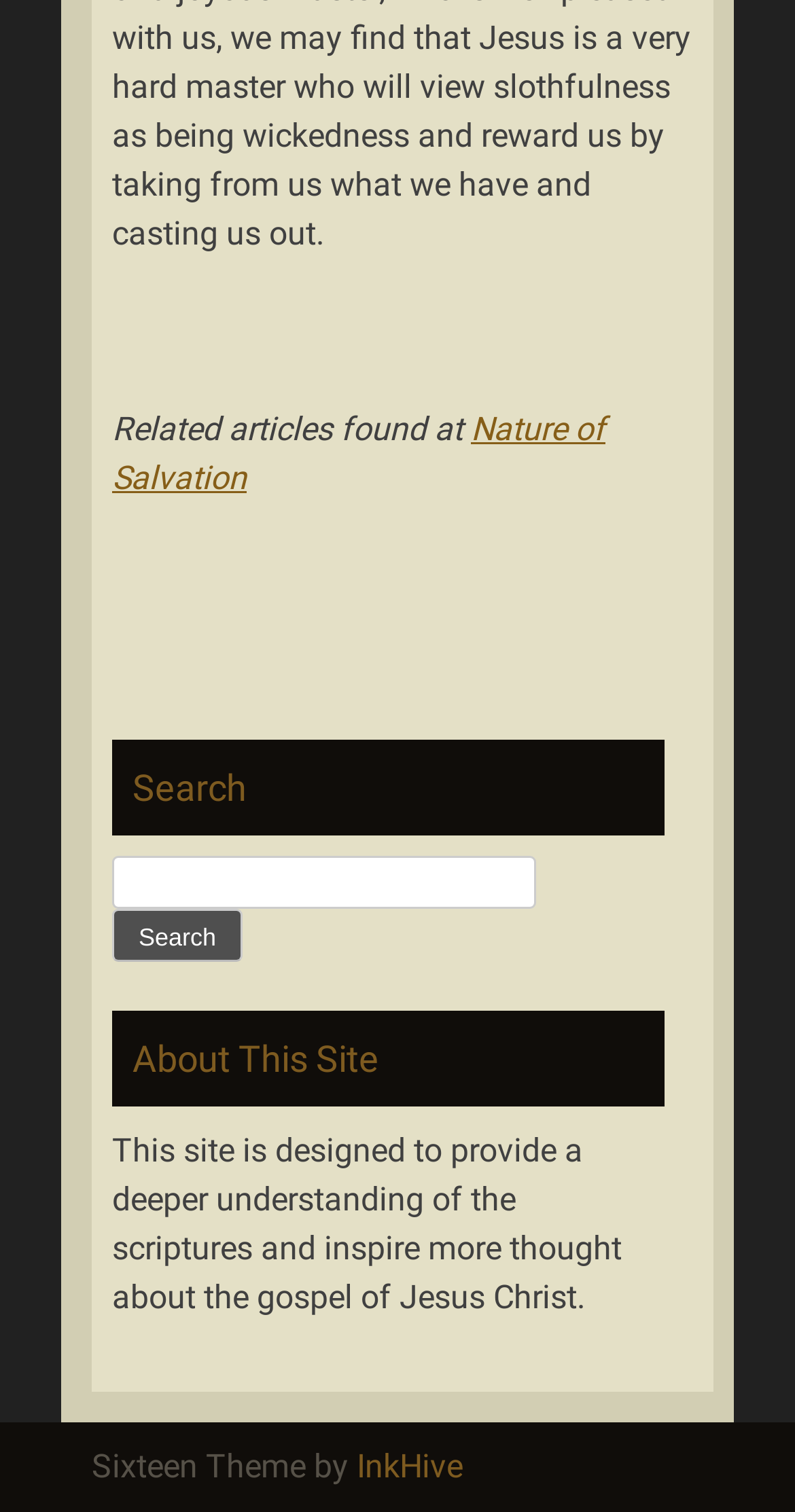Use a single word or phrase to answer the question:
What is the name of the link related to the nature of salvation?

Nature of Salvation